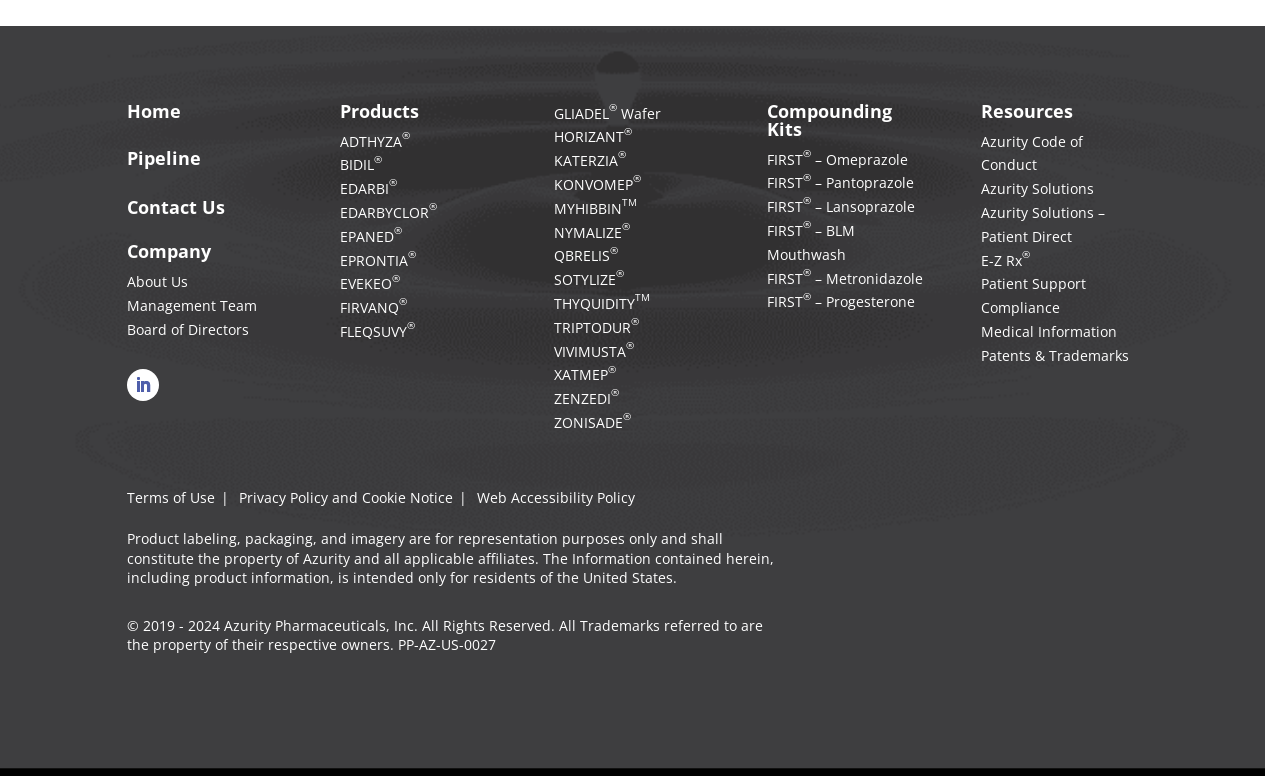Determine the bounding box coordinates of the element that should be clicked to execute the following command: "Learn about ADTHYZA".

[0.266, 0.17, 0.32, 0.195]